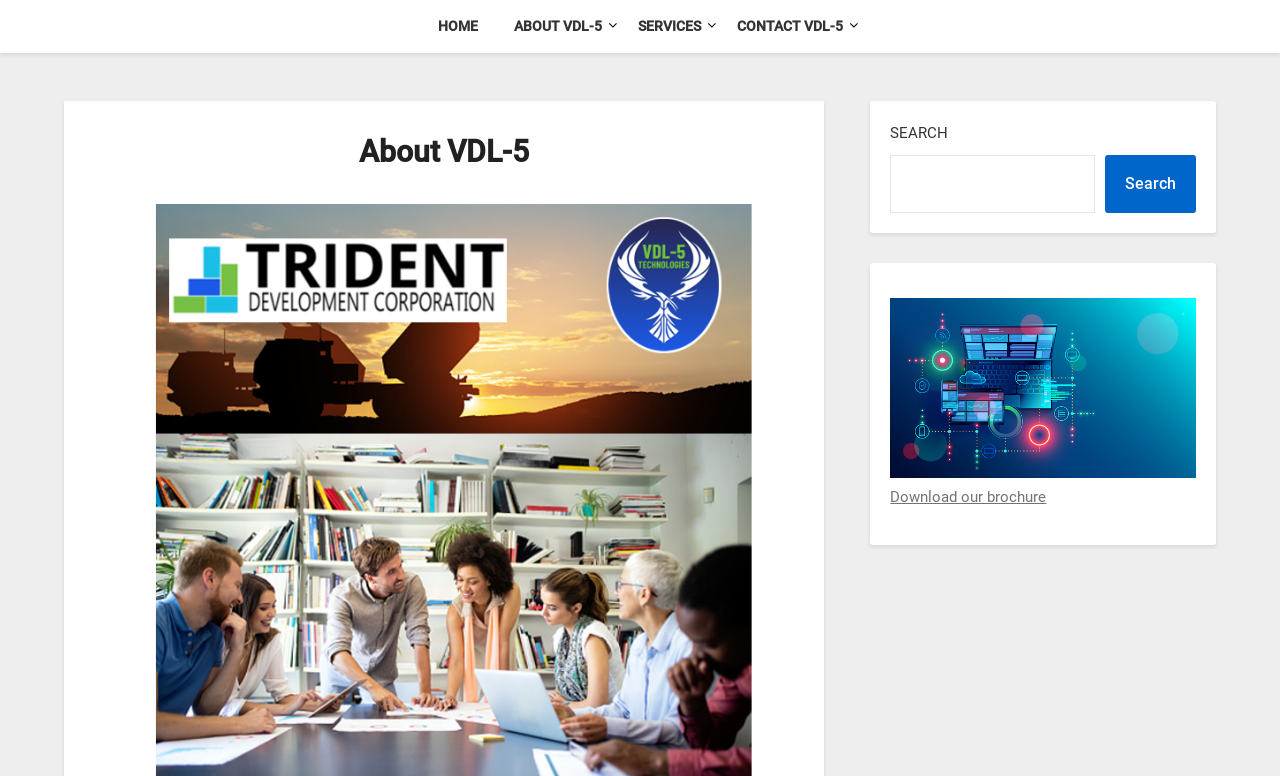How many main sections are in the top navigation bar?
Please answer the question with as much detail and depth as you can.

I counted the number of links in the top navigation bar and found that there are four main sections: 'HOME', 'ABOUT VDL-5', 'SERVICES', and 'CONTACT VDL-5'.